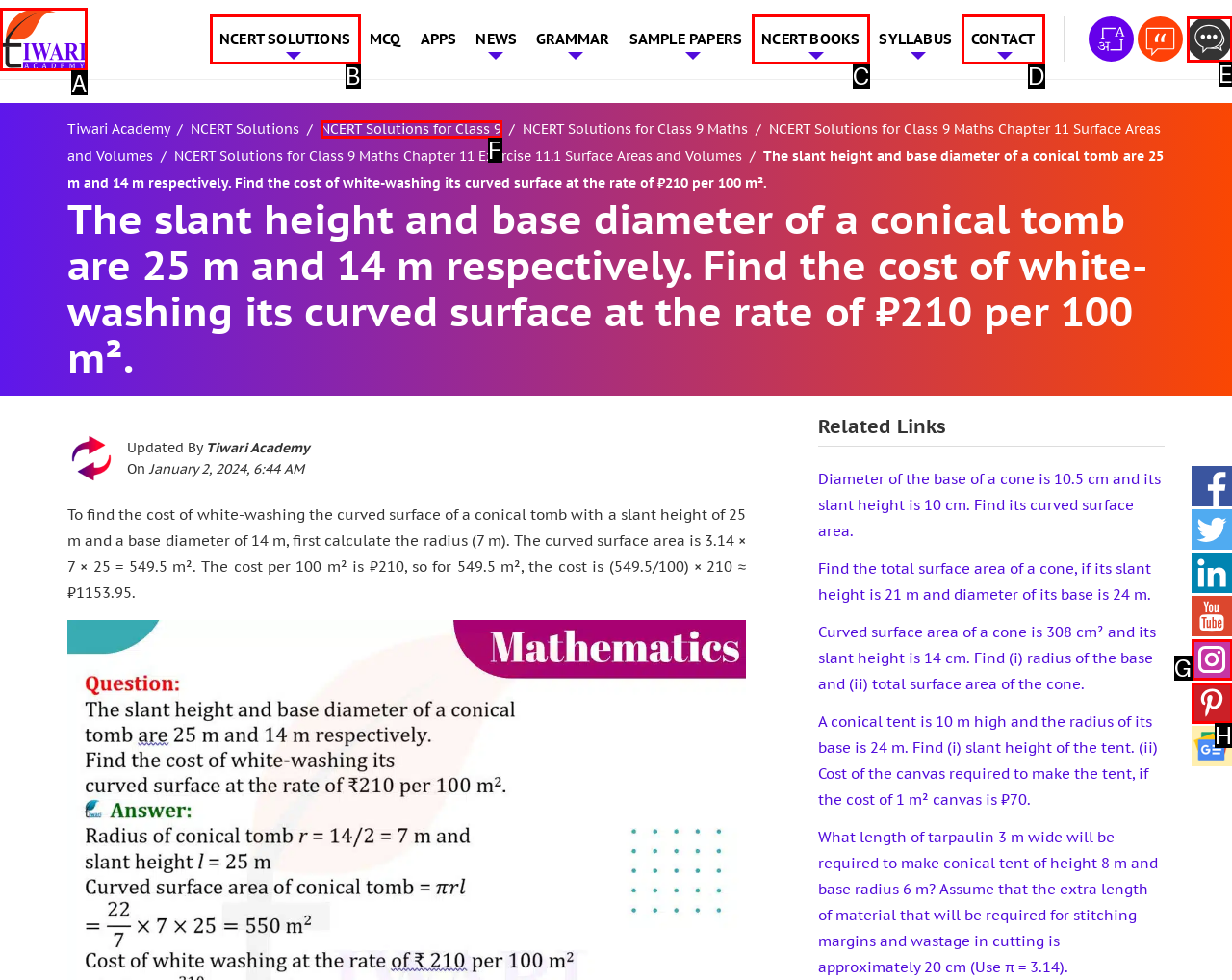Identify the letter that best matches this UI element description: NCERT Solutions
Answer with the letter from the given options.

B